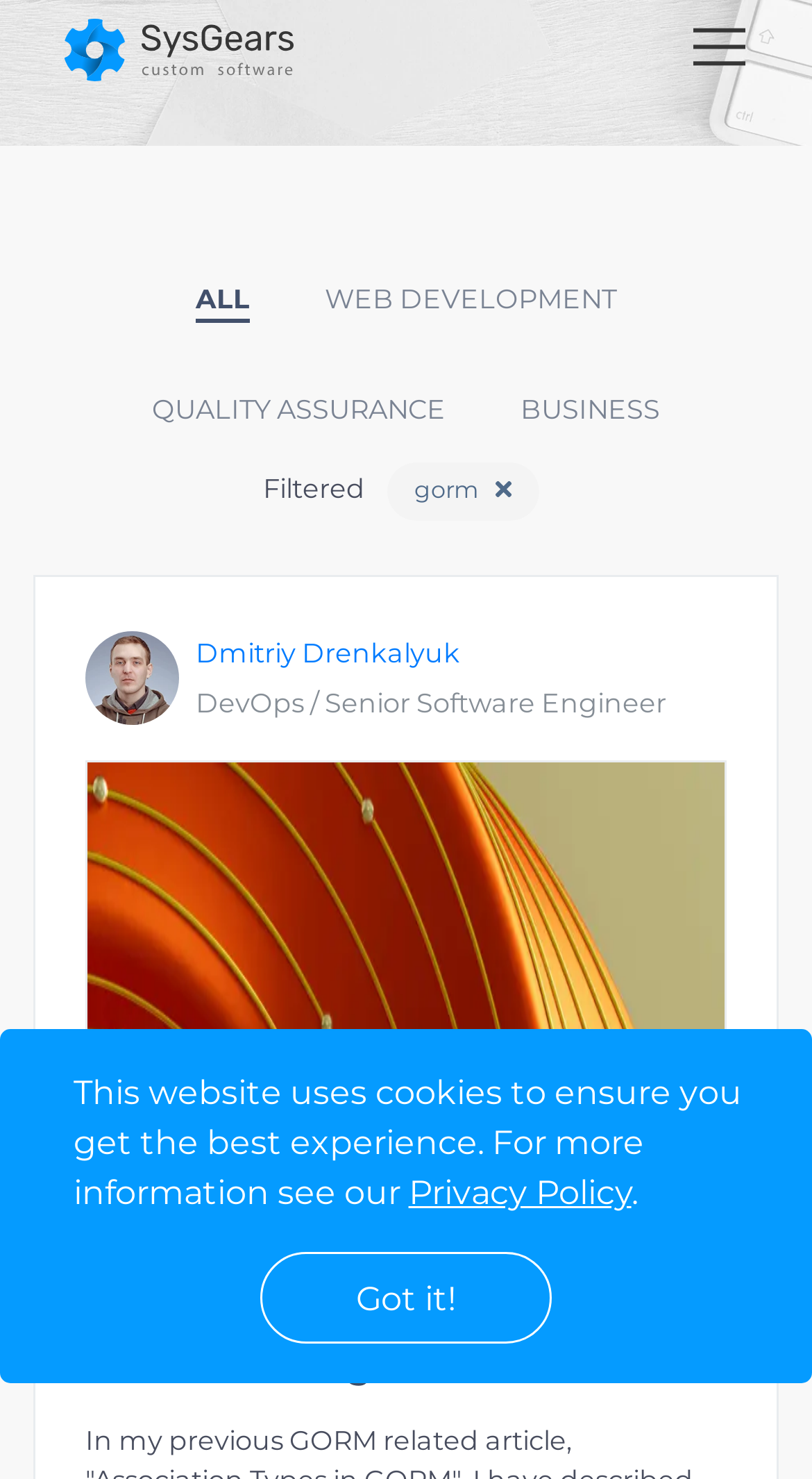Kindly provide the bounding box coordinates of the section you need to click on to fulfill the given instruction: "Click the SysGears logotype".

[0.079, 0.013, 0.362, 0.055]